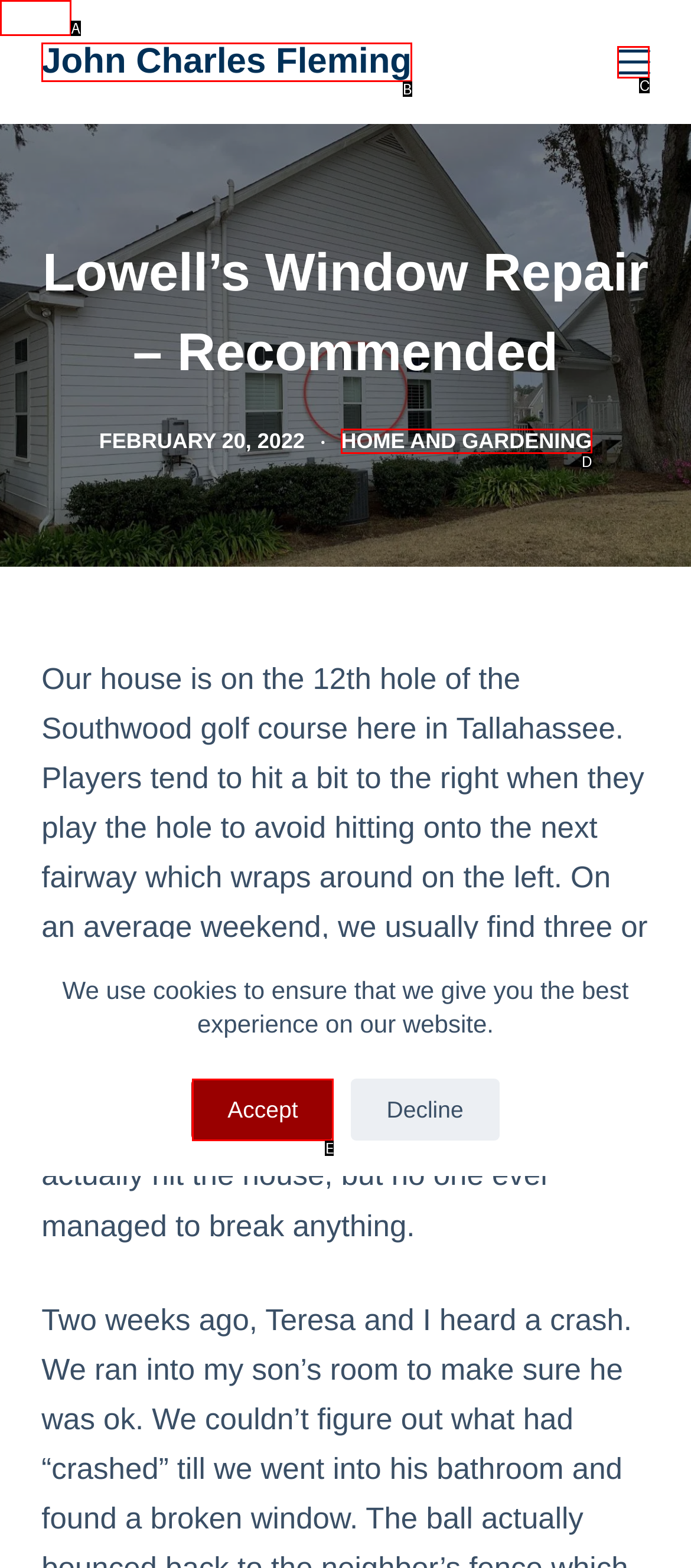Match the description: John Charles Fleming to one of the options shown. Reply with the letter of the best match.

B